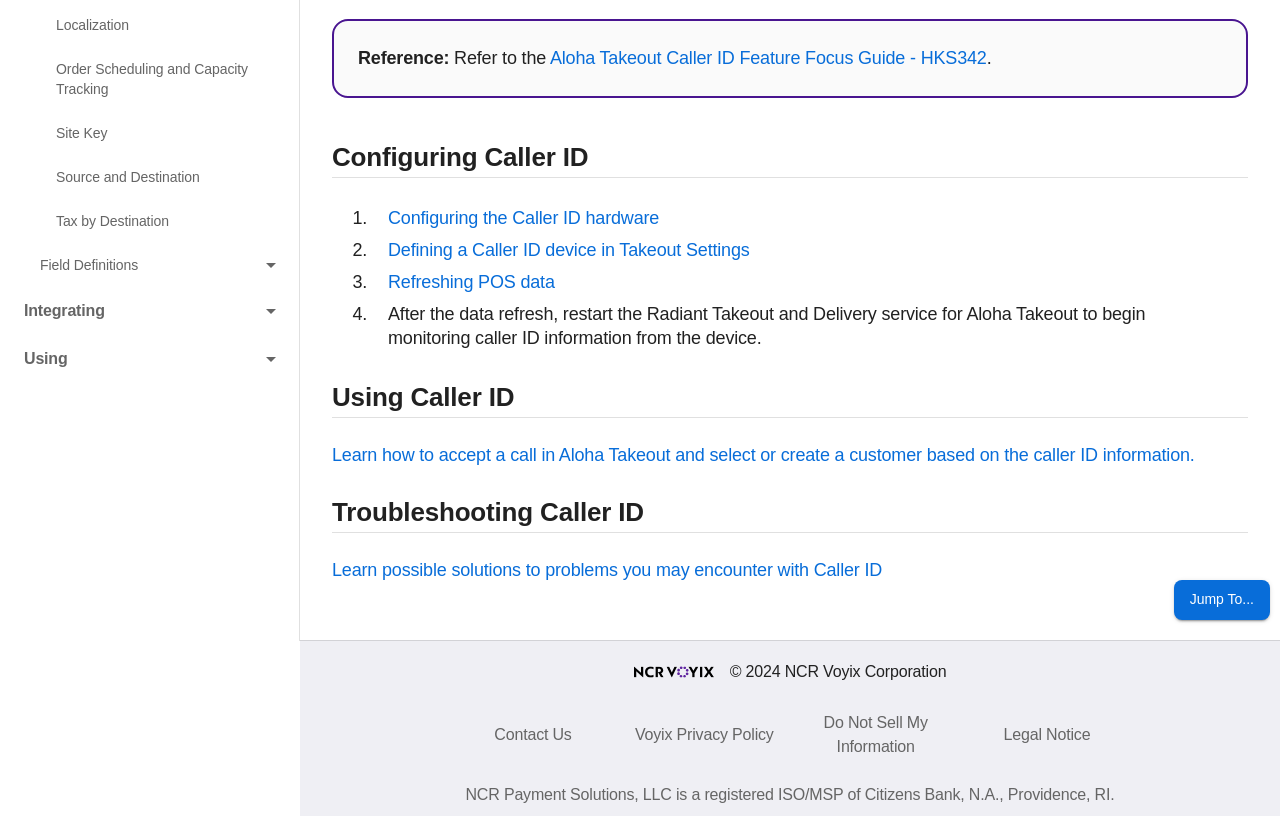Determine the bounding box coordinates in the format (top-left x, top-left y, bottom-right x, bottom-right y). Ensure all values are floating point numbers between 0 and 1. Identify the bounding box of the UI element described by: Order Scheduling and Capacity Tracking

[0.006, 0.06, 0.227, 0.134]